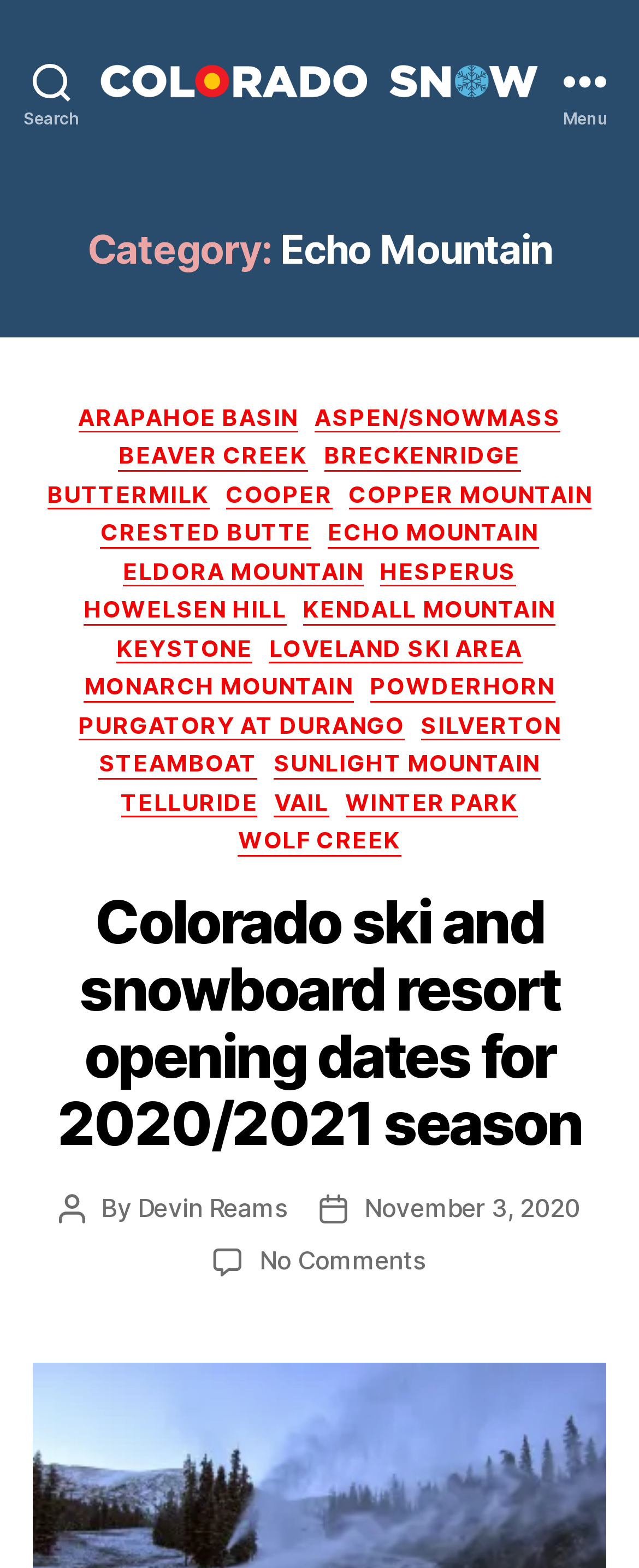Specify the bounding box coordinates of the area that needs to be clicked to achieve the following instruction: "Search for something".

[0.0, 0.0, 0.162, 0.103]